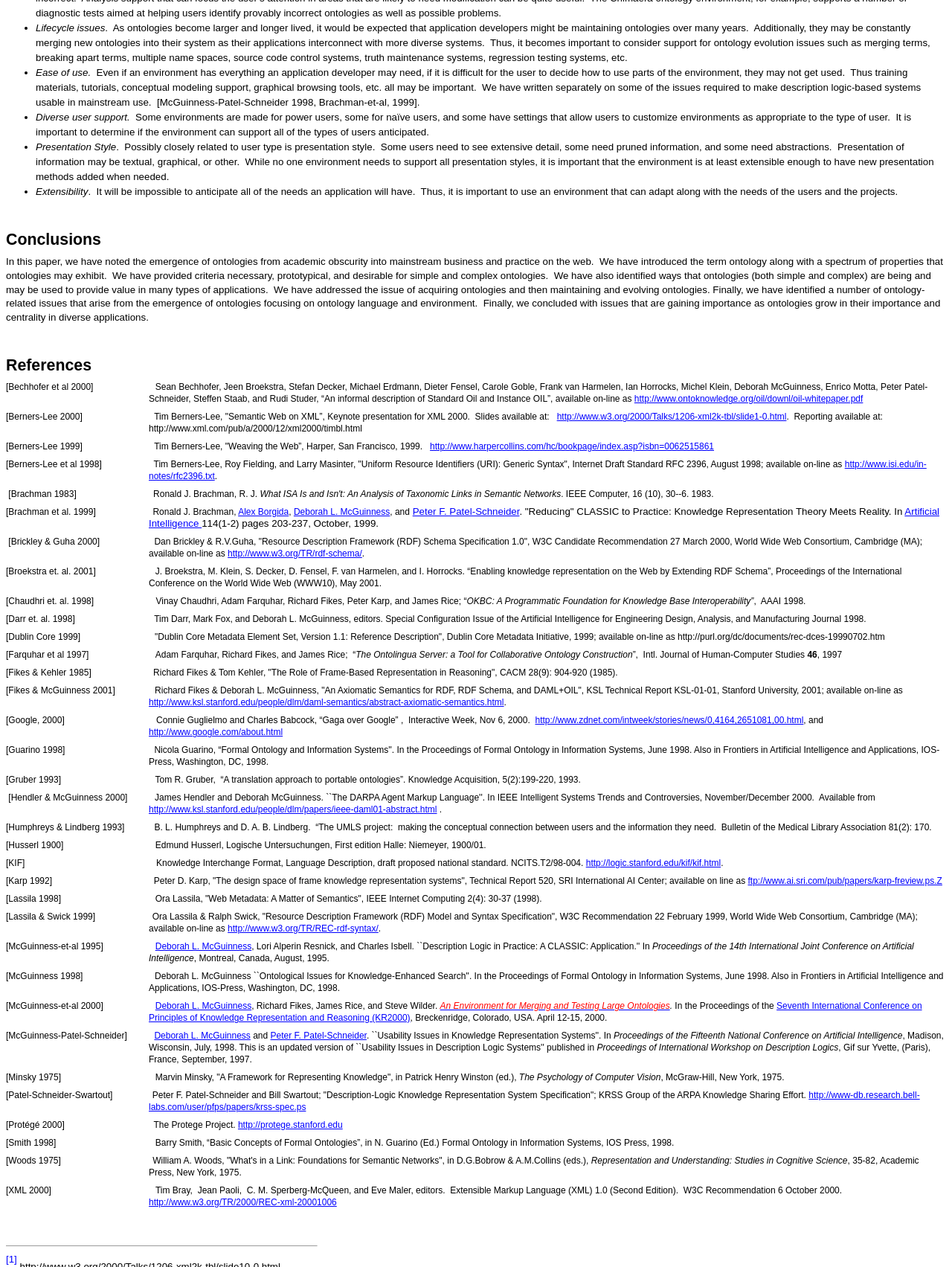Provide the bounding box coordinates of the HTML element described by the text: "http://protege.stanford.edu". The coordinates should be in the format [left, top, right, bottom] with values between 0 and 1.

[0.25, 0.884, 0.36, 0.892]